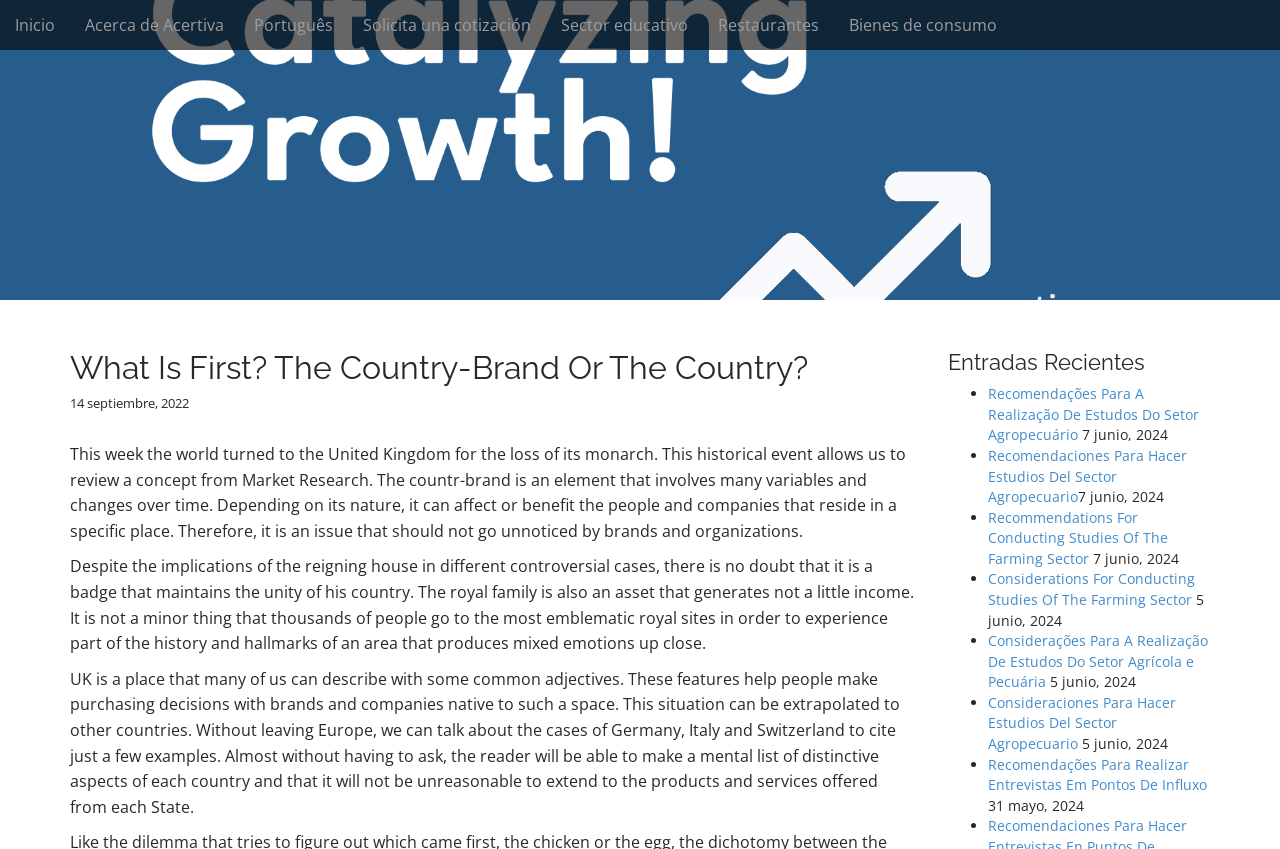What is the purpose of the royal family?
Refer to the image and give a detailed response to the question.

According to the article, the royal family is 'a badge that maintains the unity of his country' and 'an asset that generates not a little income', suggesting that the royal family serves to unite the country and generate revenue.